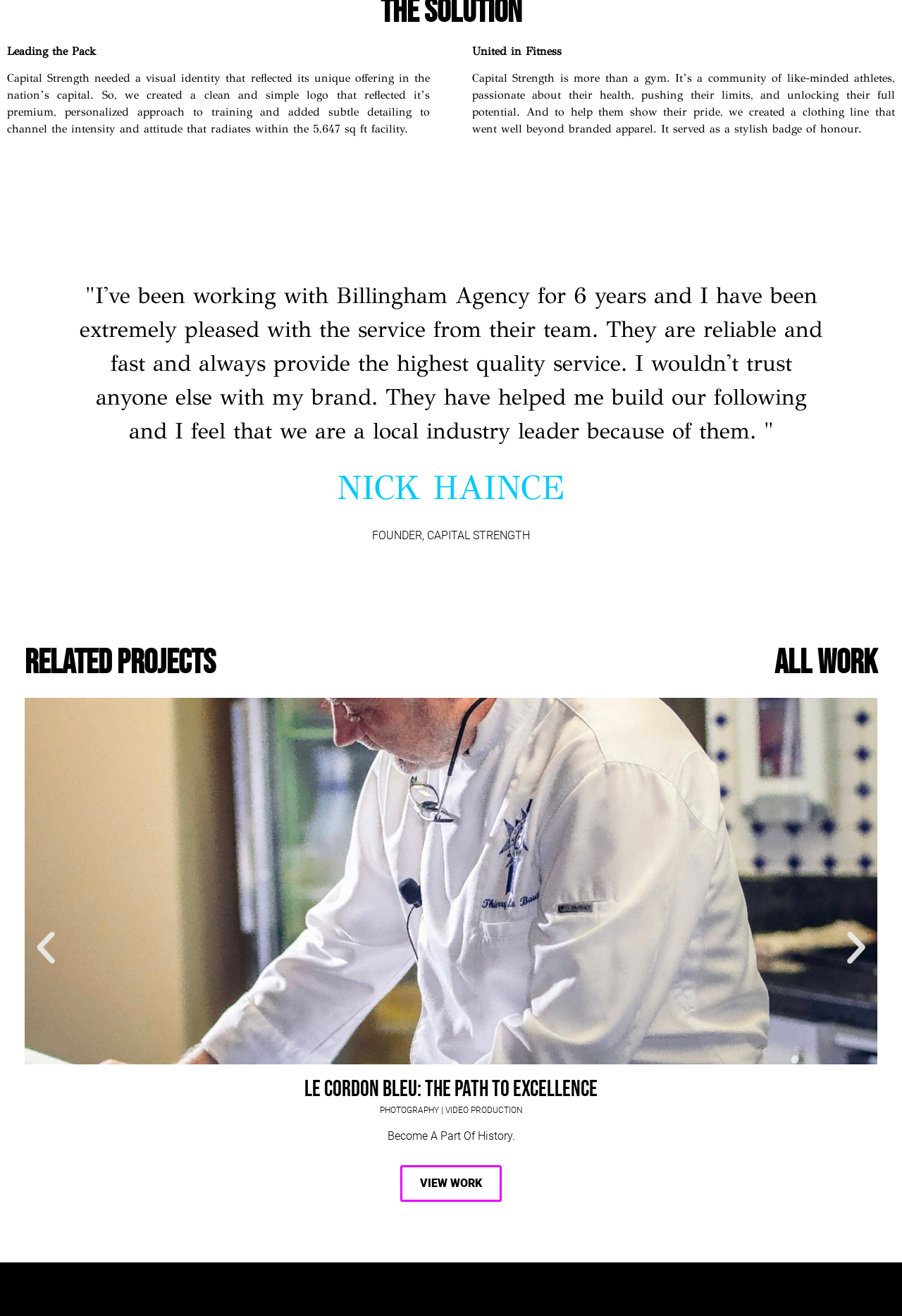Determine the bounding box coordinates of the UI element described below. Use the format (top-left x, top-left y, bottom-right x, bottom-right y) with floating point numbers between 0 and 1: Le Cordon Bleu

[0.338, 0.817, 0.462, 0.838]